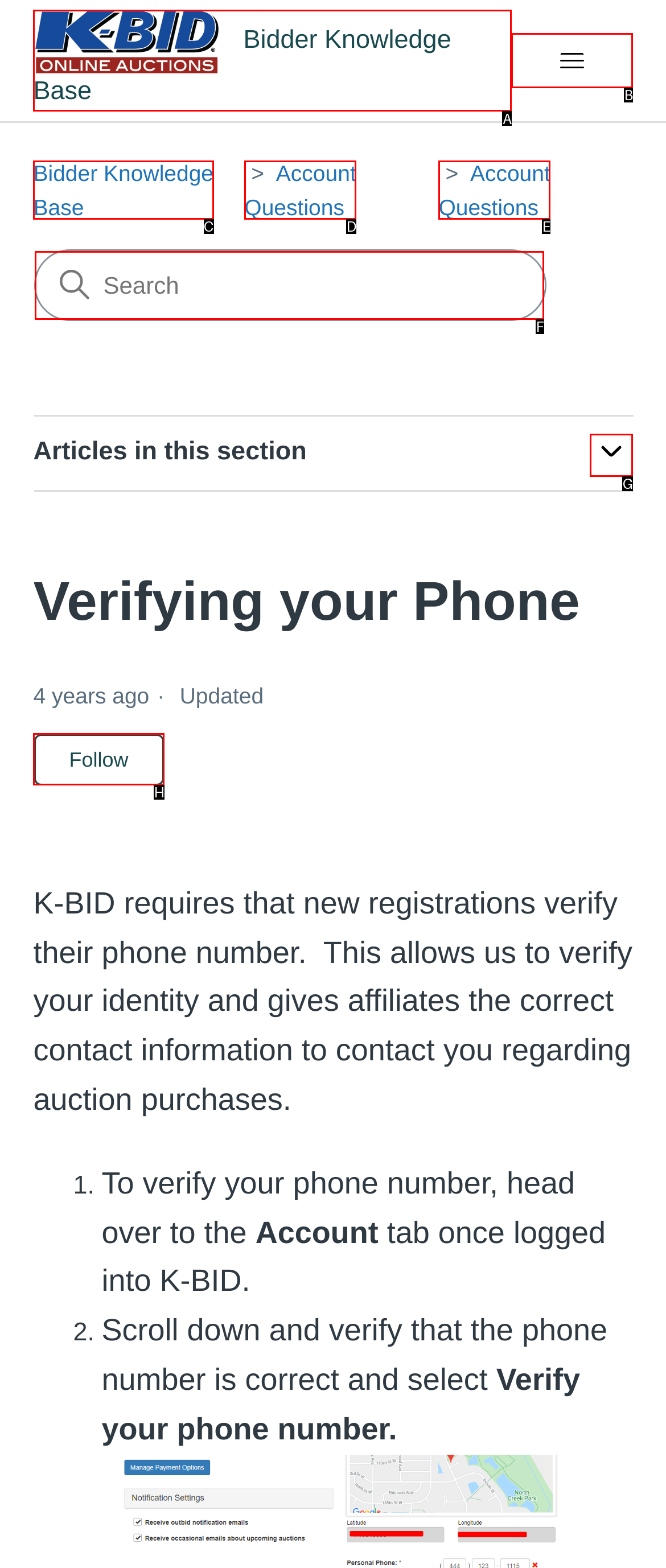Determine which HTML element corresponds to the description: Account Questions. Provide the letter of the correct option.

D